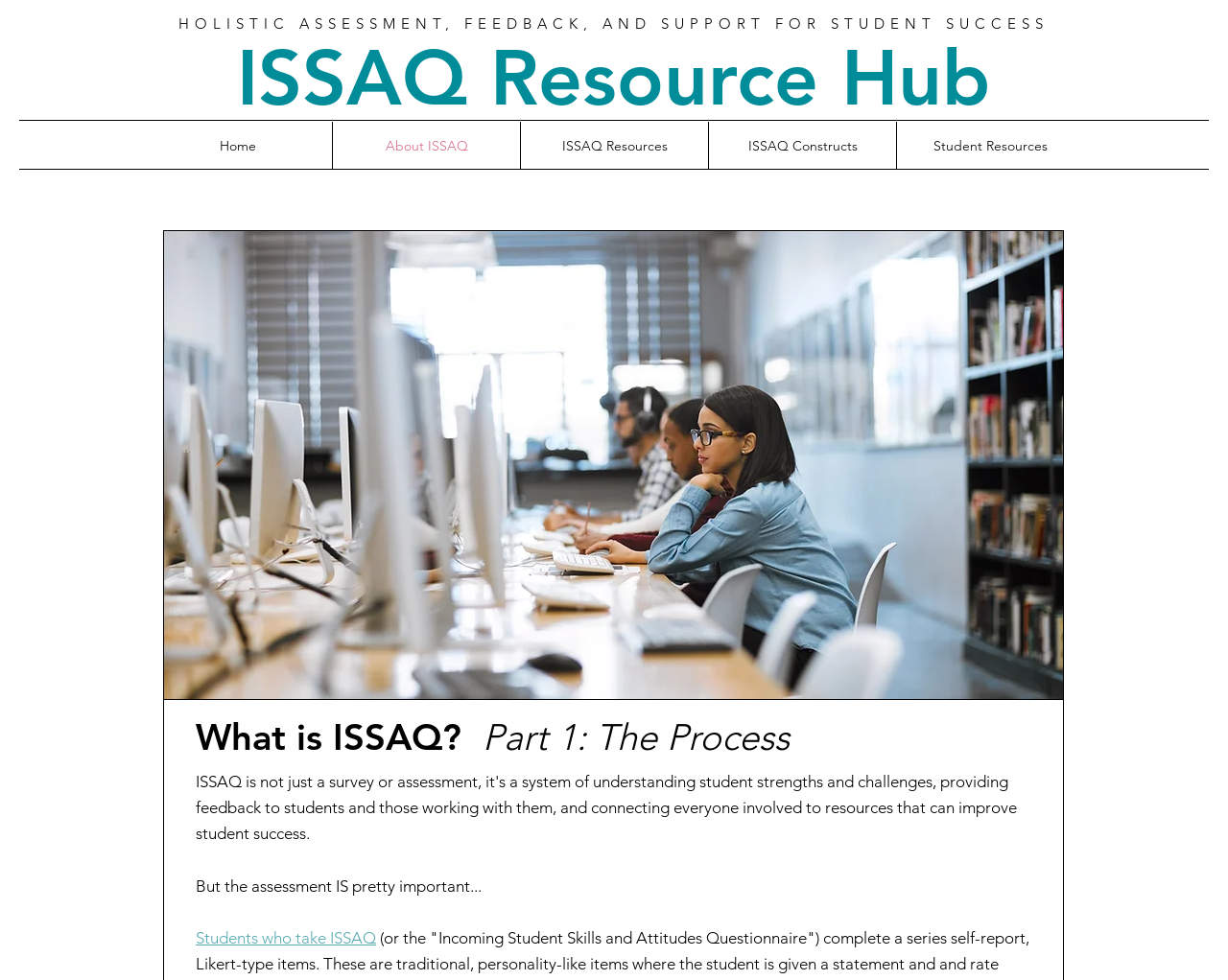What type of resource is provided by the ISSAQ Resource Hub?
Based on the image, please offer an in-depth response to the question.

The link 'ISSAQ Resource Hub' is located near the link 'Student Resources', suggesting that the ISSAQ Resource Hub provides resources for students.